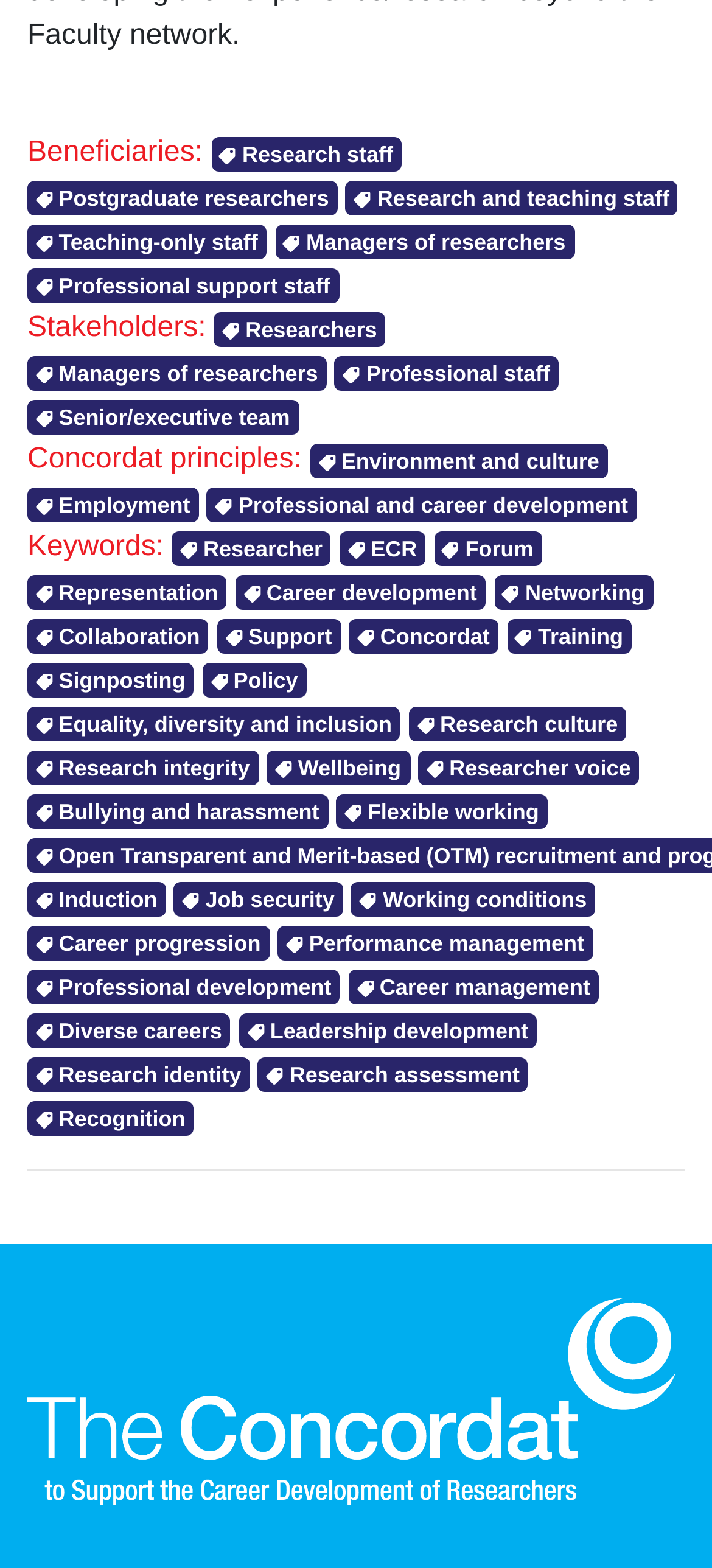Pinpoint the bounding box coordinates of the element that must be clicked to accomplish the following instruction: "Discover research integrity". The coordinates should be in the format of four float numbers between 0 and 1, i.e., [left, top, right, bottom].

[0.038, 0.479, 0.375, 0.499]